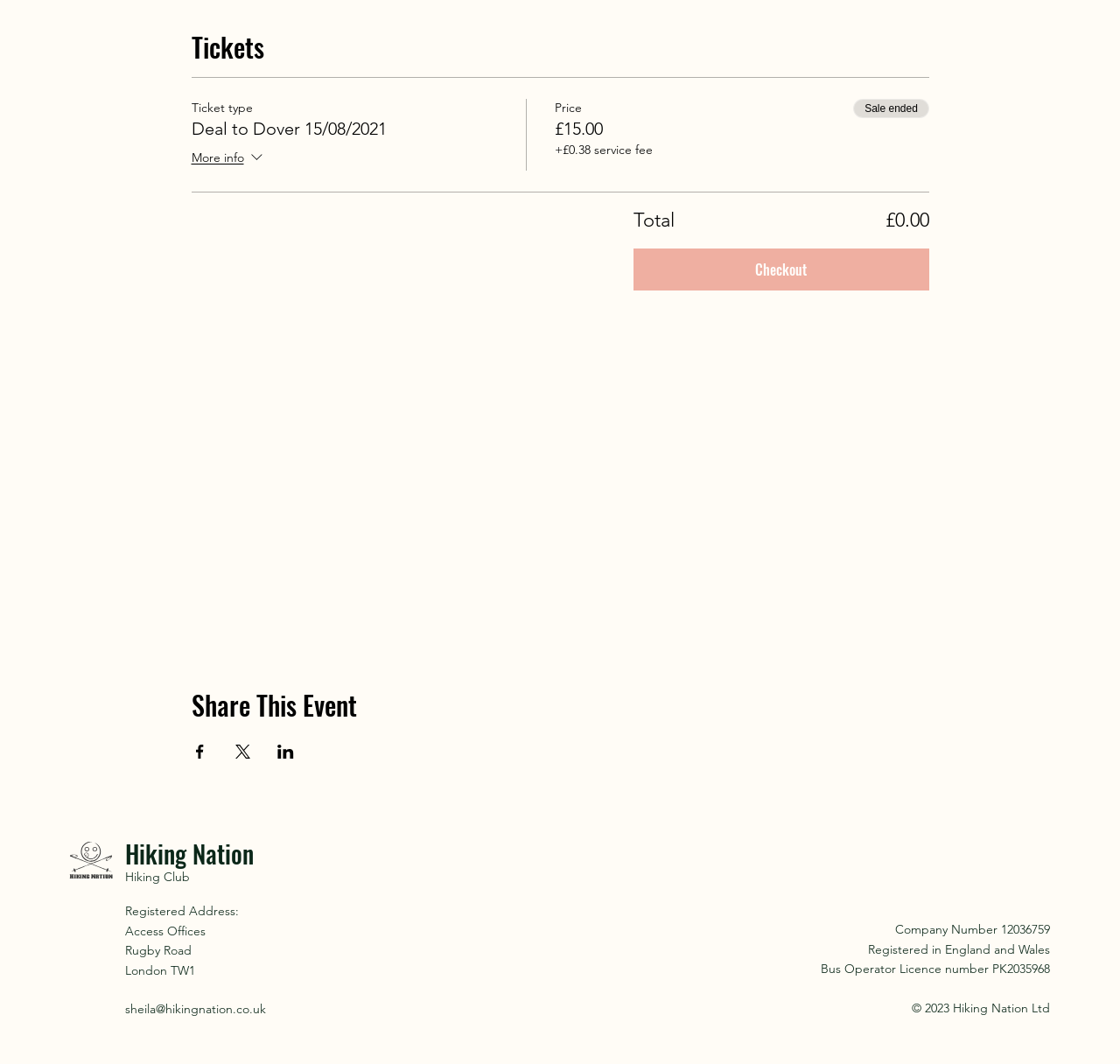Use the details in the image to answer the question thoroughly: 
What is the type of event being described on this webpage?

The answer can be inferred from the text which describes a hike from Deal to Dover, mentioning various landmarks and features along the way.